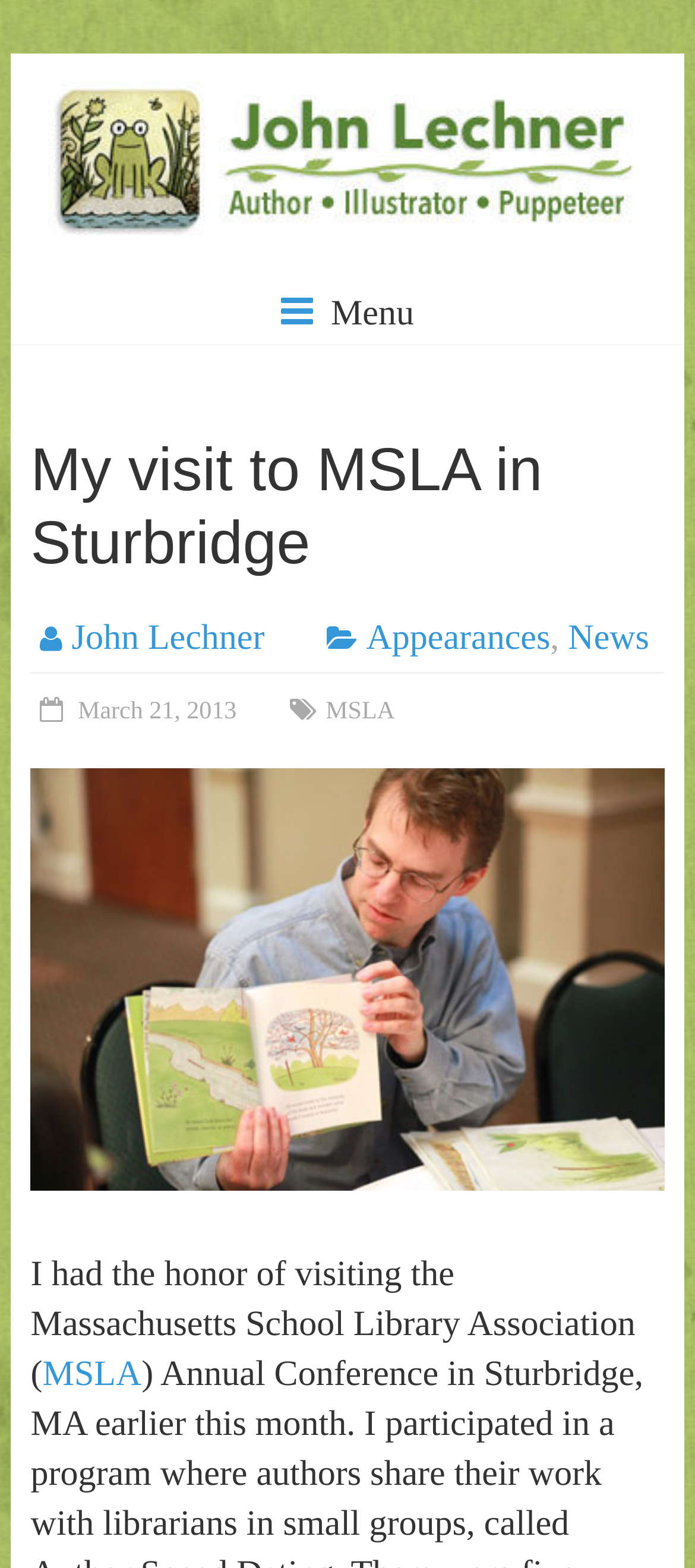Find the bounding box coordinates for the HTML element specified by: "alt="John Lechner"".

[0.069, 0.055, 0.931, 0.08]